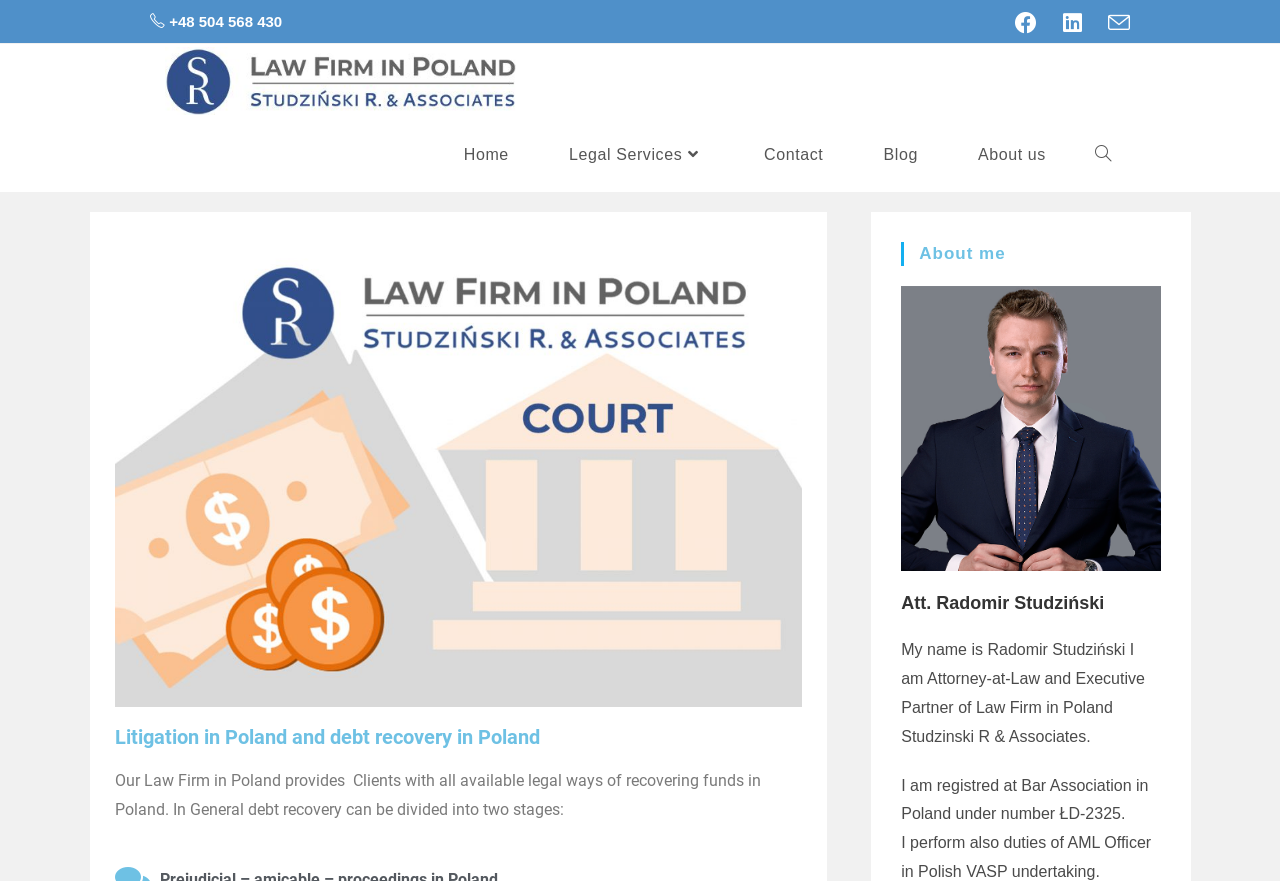Utilize the details in the image to give a detailed response to the question: What is the name of the law firm?

I found the name of the law firm by looking at the image description 'Radomir Studziński Law Firm in Poland' and the static text 'My name is Radomir Studziński I am Attorney-at-Law and Executive Partner of Law Firm in Poland Studzinski R & Associates.'